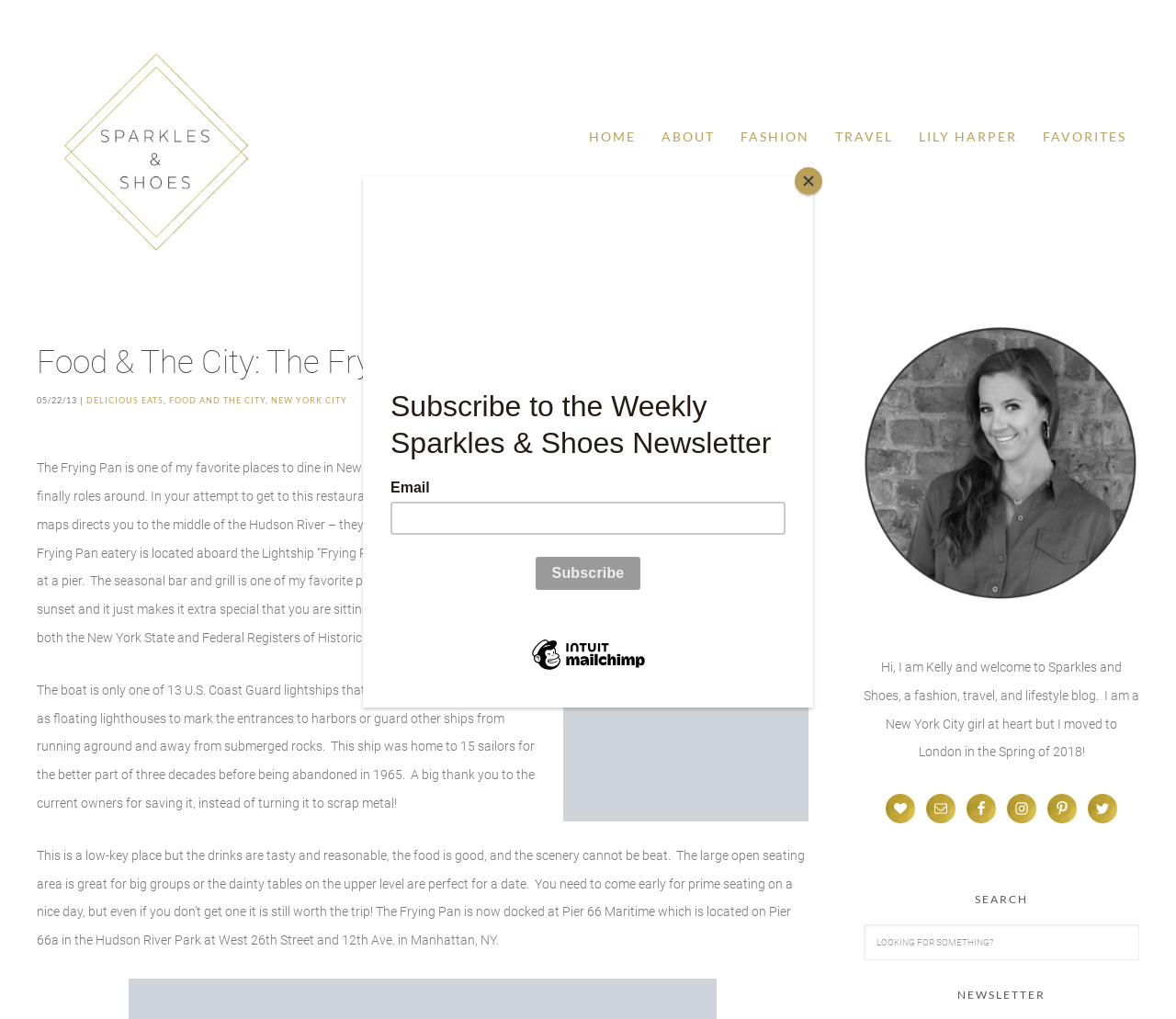Locate the bounding box coordinates of the element to click to perform the following action: 'Search for something'. The coordinates should be given as four float values between 0 and 1, in the form of [left, top, right, bottom].

[0.734, 0.907, 0.969, 0.942]